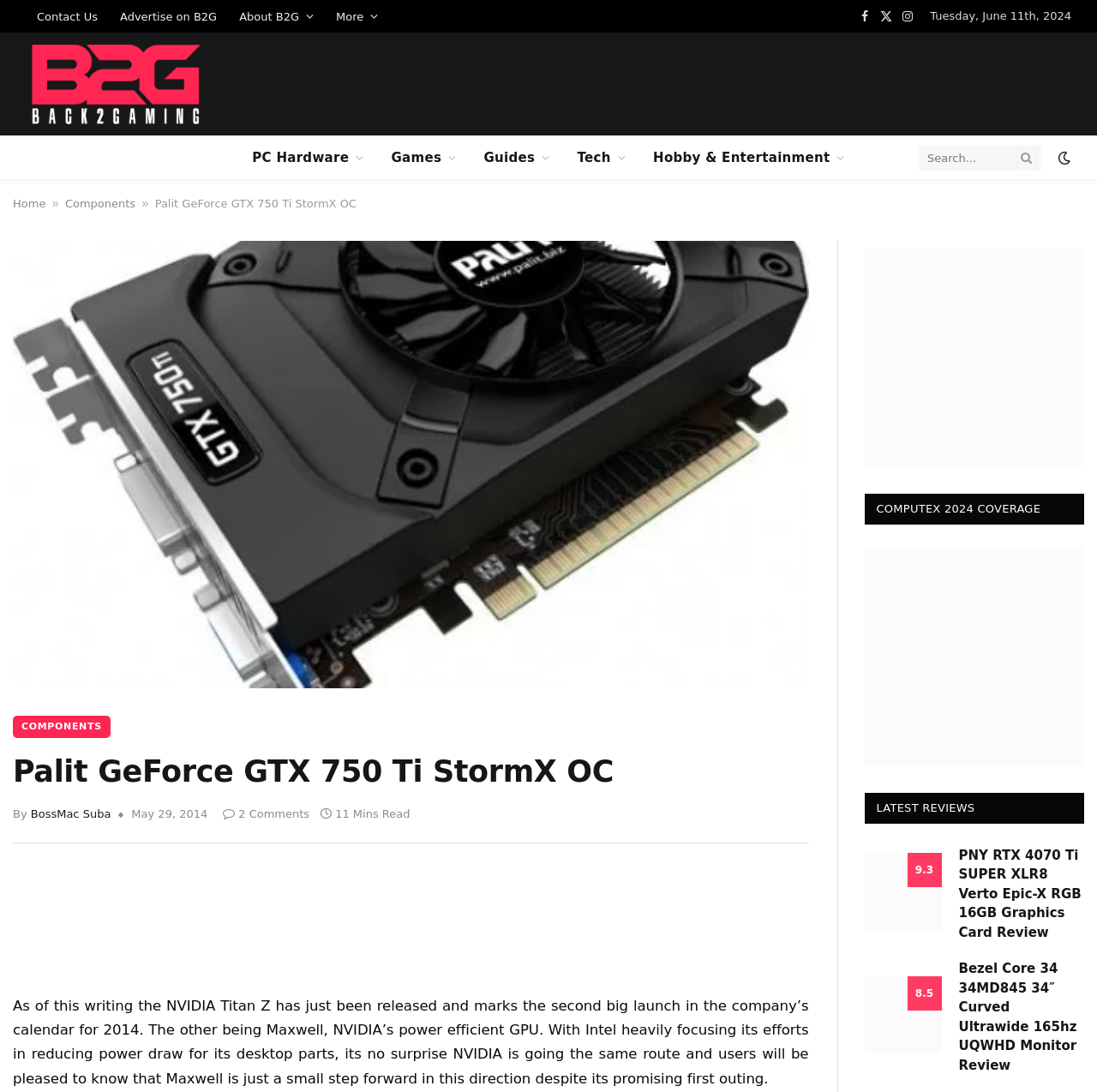Please specify the bounding box coordinates of the element that should be clicked to execute the given instruction: 'Read the review of Palit GeForce GTX 750 Ti StormX OC'. Ensure the coordinates are four float numbers between 0 and 1, expressed as [left, top, right, bottom].

[0.012, 0.689, 0.737, 0.725]